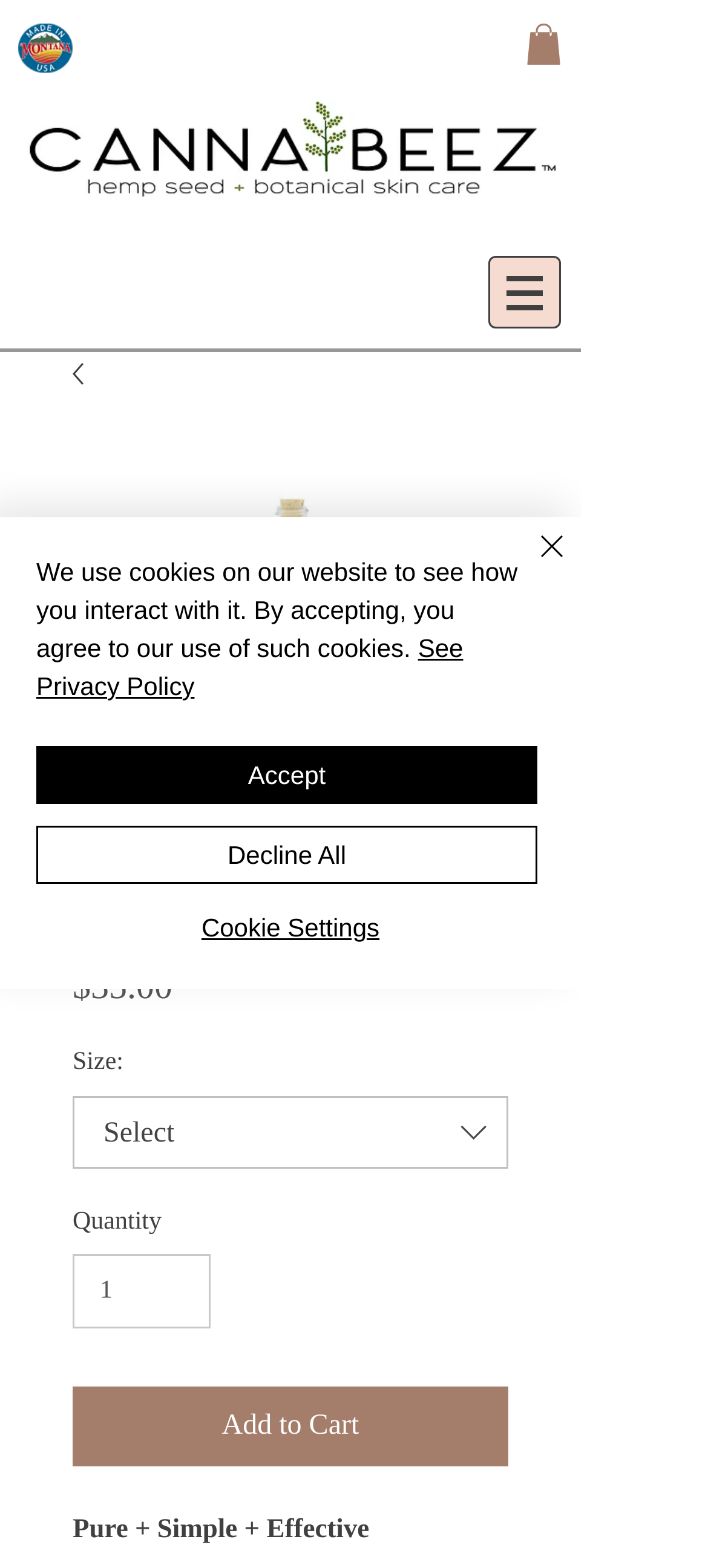Provide a brief response to the question below using a single word or phrase: 
What is the price of the Purple Clay + Amethyst Face Mask?

$35.00